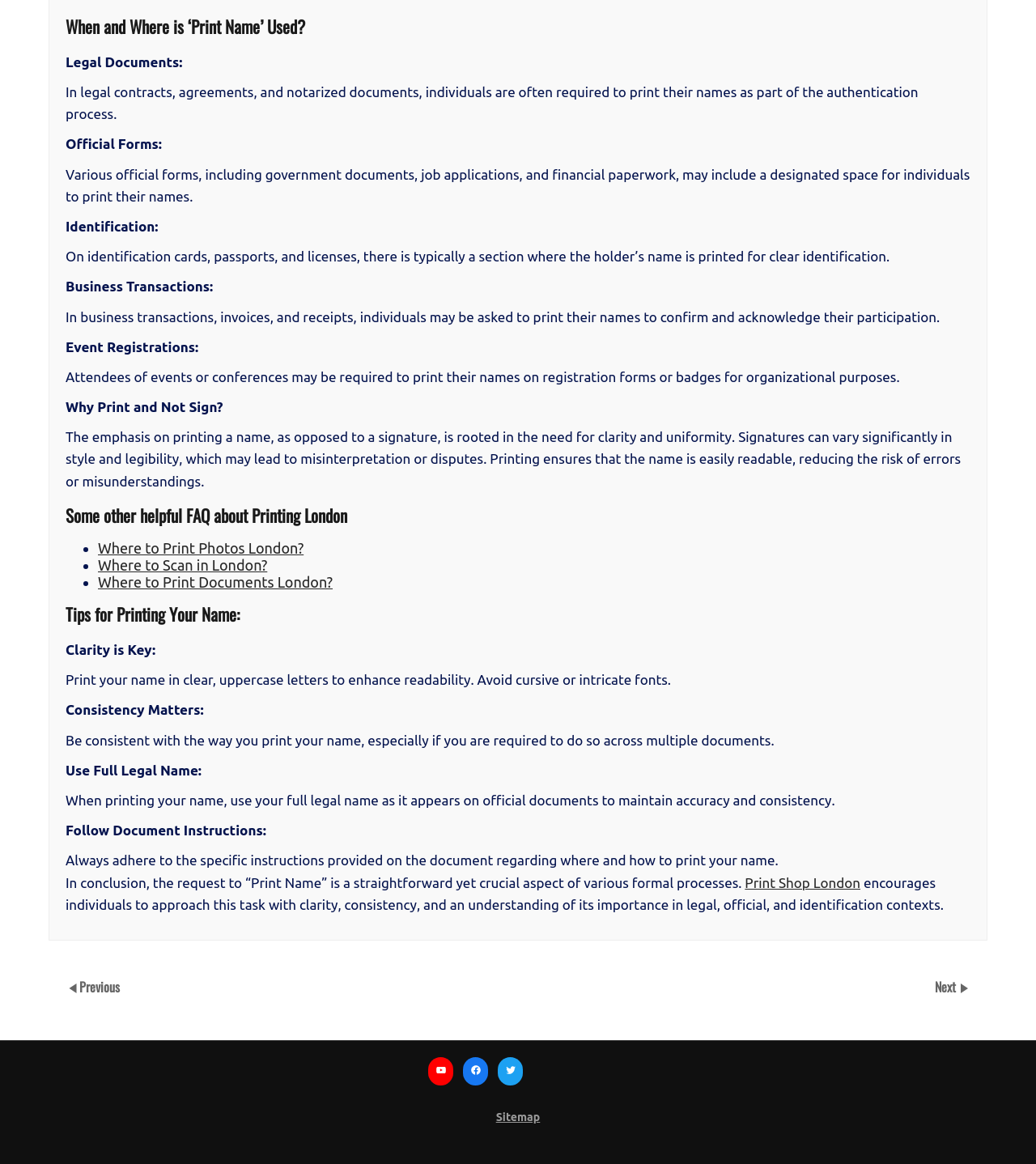Provide the bounding box coordinates of the HTML element this sentence describes: "YouTube".

[0.418, 0.912, 0.434, 0.929]